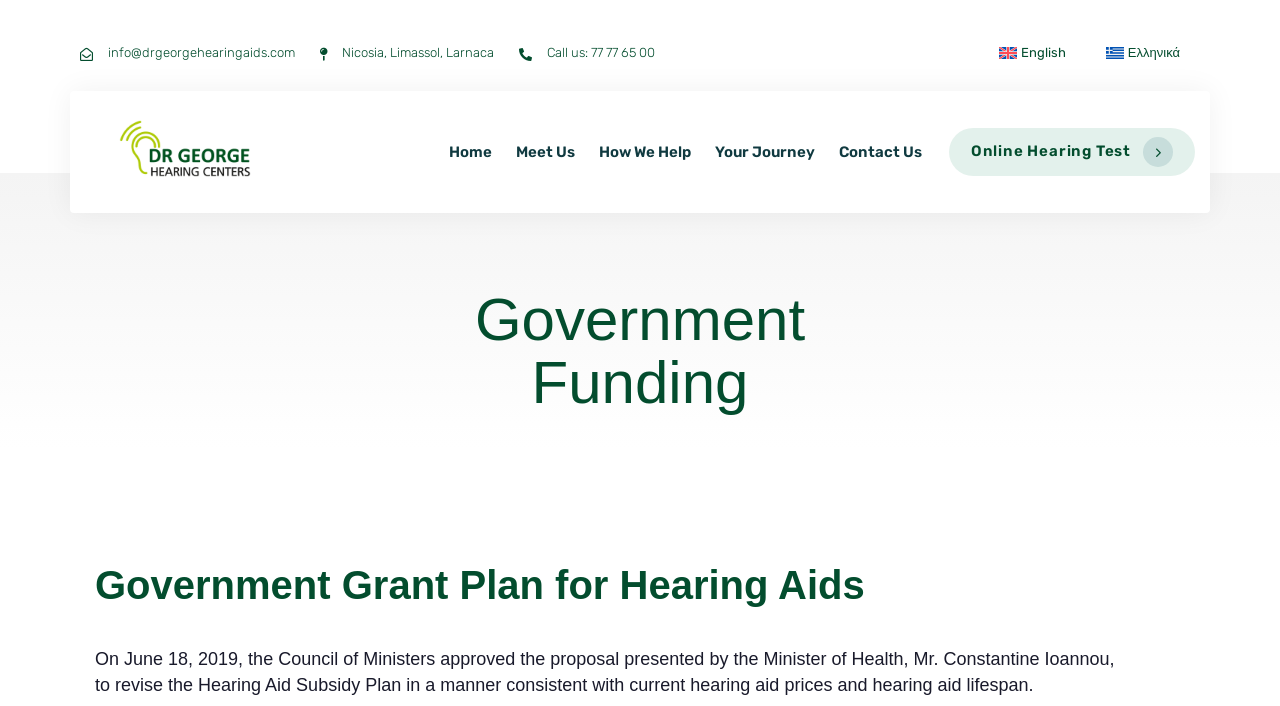What is the date mentioned in the text?
Answer the question with a detailed and thorough explanation.

I found the date by looking at the StaticText element that contains the text 'On June 18, 2019, the Council of Ministers approved the proposal...'.